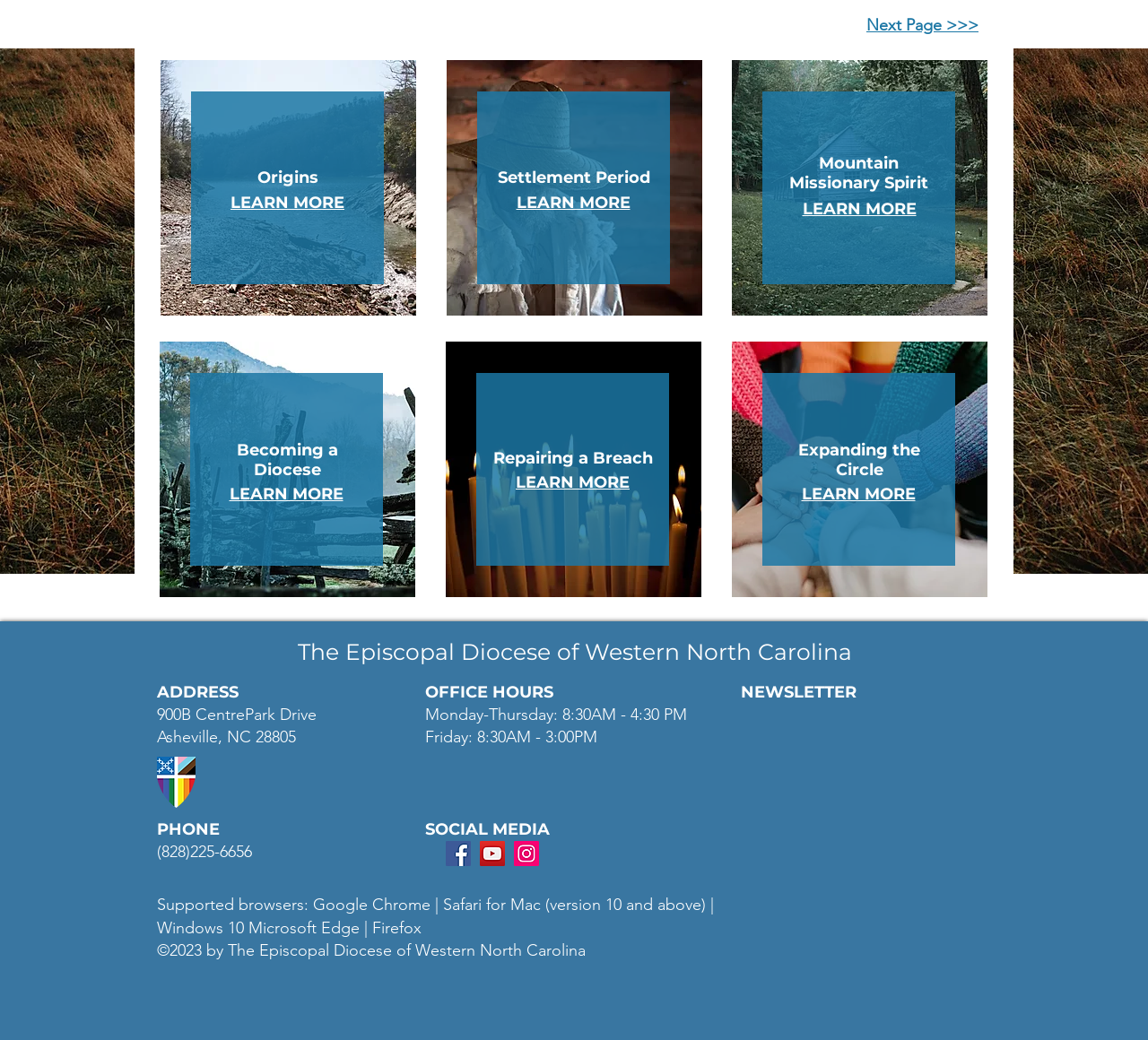Please predict the bounding box coordinates (top-left x, top-left y, bottom-right x, bottom-right y) for the UI element in the screenshot that fits the description: Nutrition

None